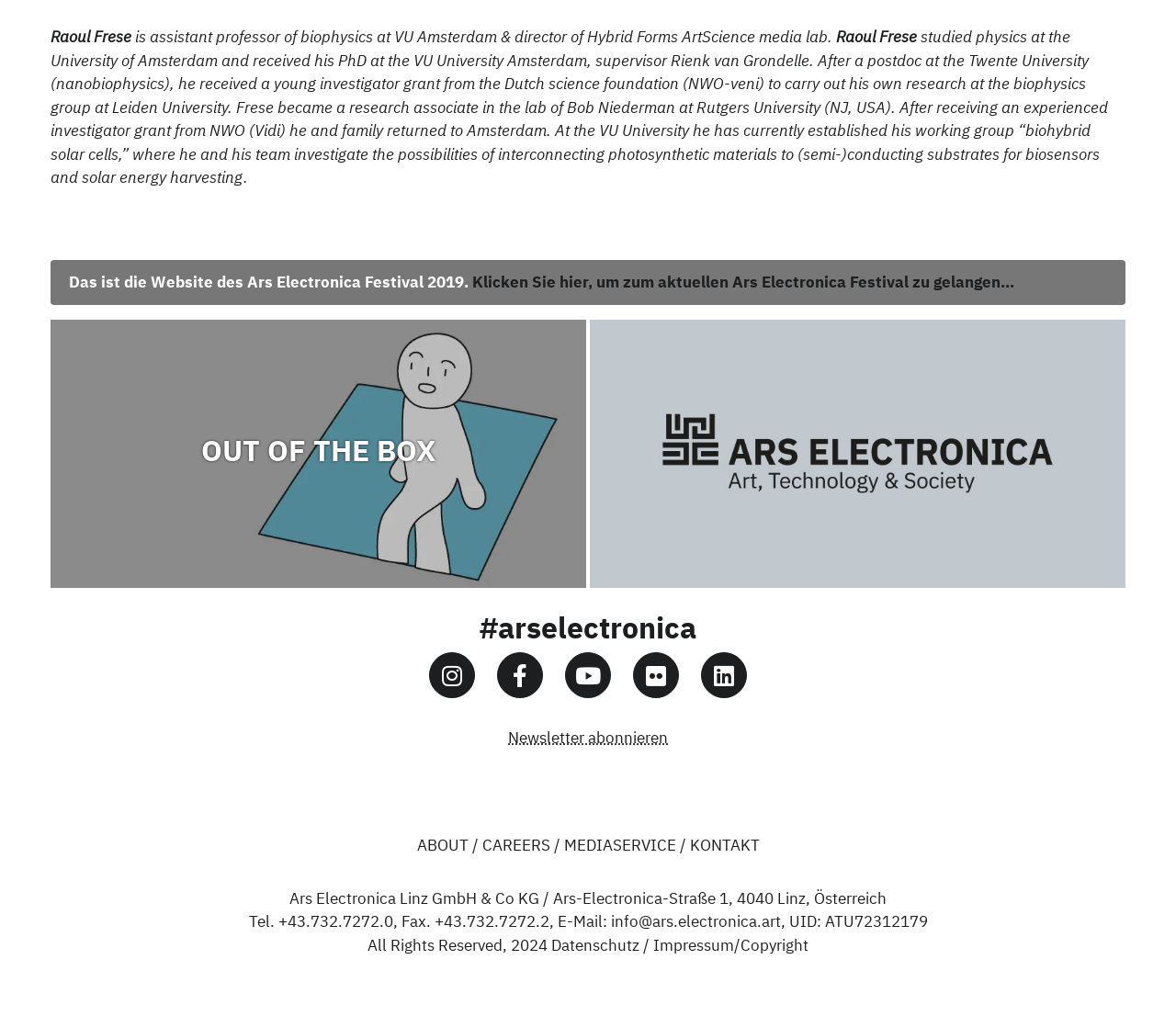Please indicate the bounding box coordinates for the clickable area to complete the following task: "Open Instagram". The coordinates should be specified as four float numbers between 0 and 1, i.e., [left, top, right, bottom].

[0.365, 0.642, 0.404, 0.687]